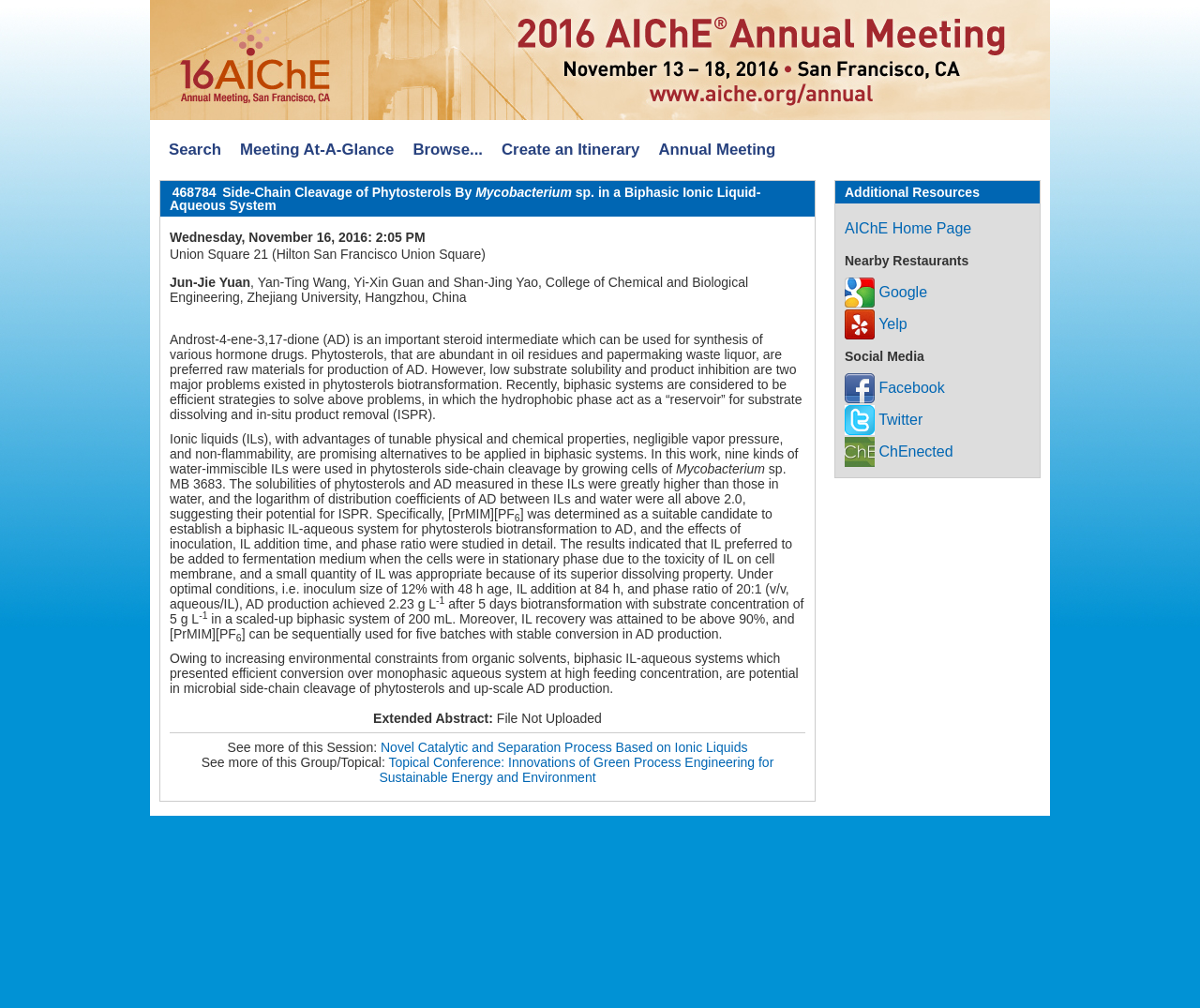What is the purpose of the biphasic system?
Look at the image and answer the question with a single word or phrase.

To solve substrate solubility and product inhibition problems